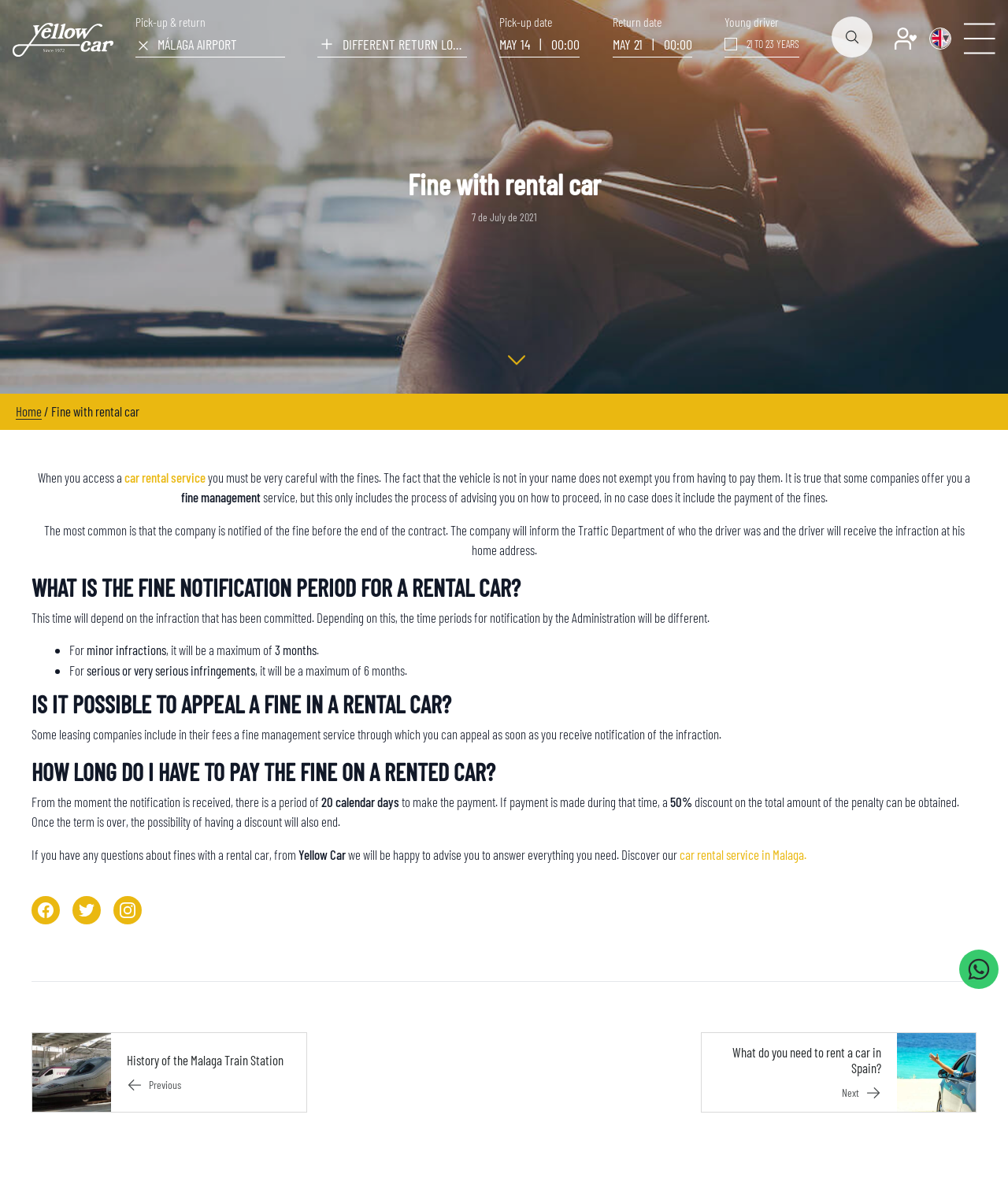From the webpage screenshot, predict the bounding box coordinates (top-left x, top-left y, bottom-right x, bottom-right y) for the UI element described here: aria-label="Compartir en Facebook"

[0.031, 0.756, 0.059, 0.78]